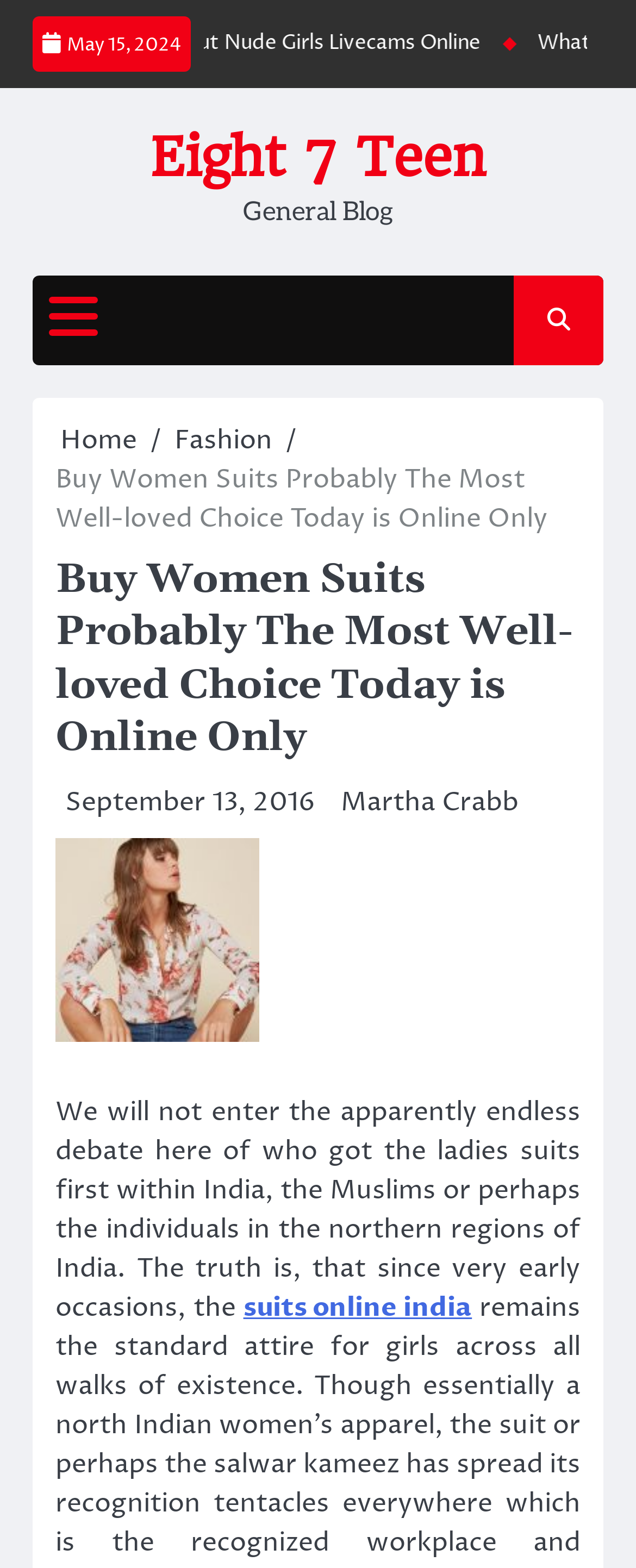Using the information in the image, give a comprehensive answer to the question: 
What is the related search term mentioned in the article?

The related search term is mentioned in the article body, where it says 'suits online india' as a link.